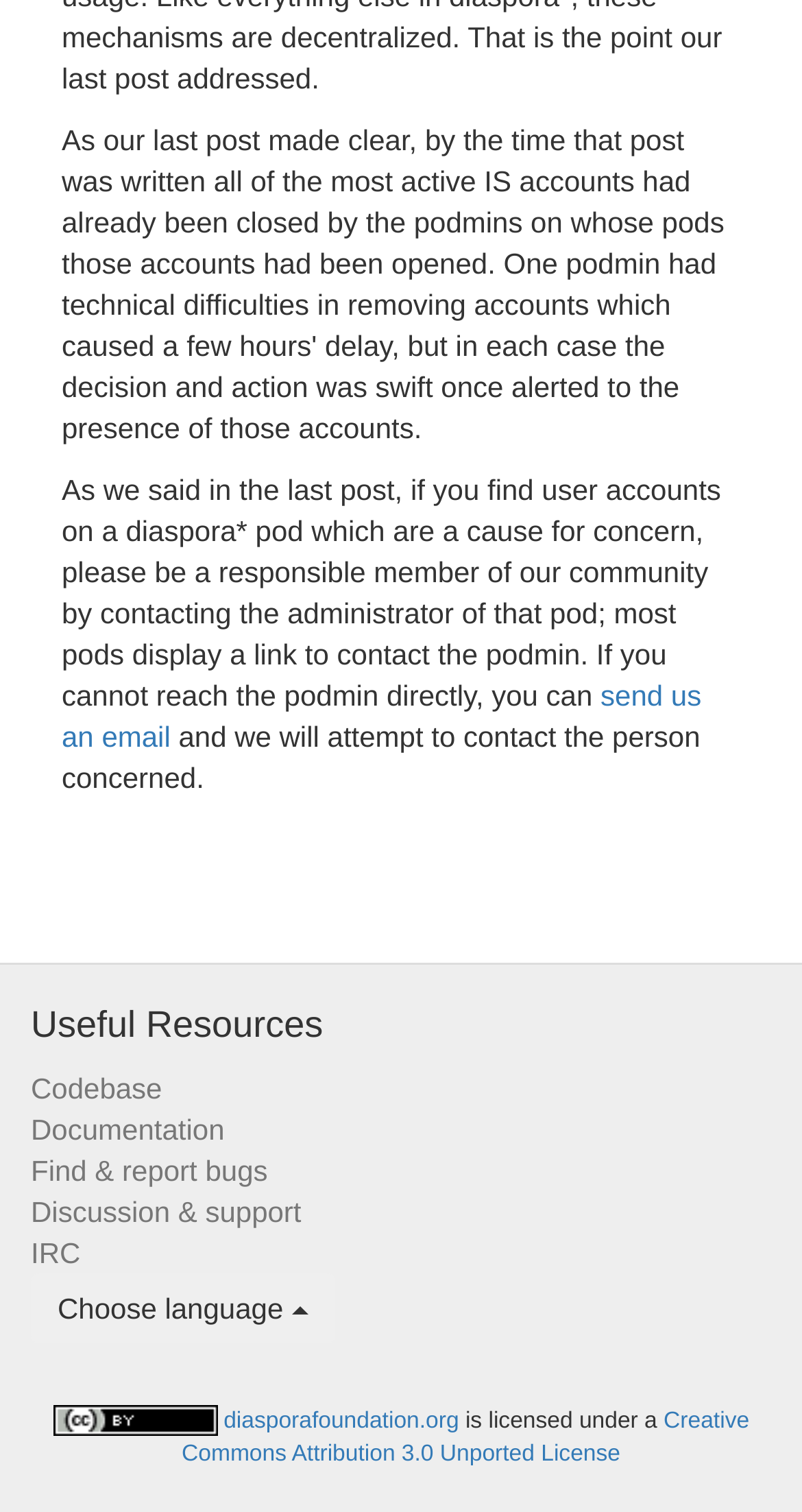Please give a one-word or short phrase response to the following question: 
How many links are available under 'Useful Resources'?

5